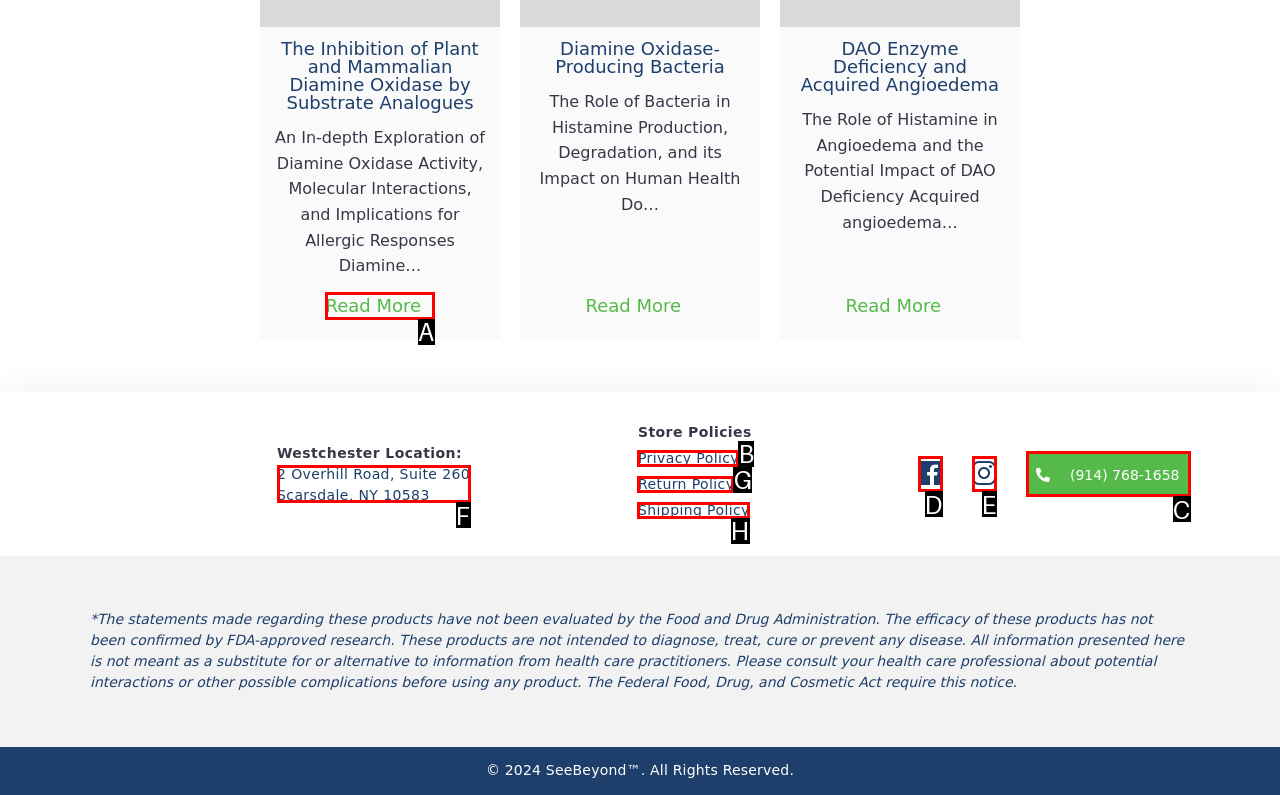Determine which option you need to click to execute the following task: Call the phone number. Provide your answer as a single letter.

C